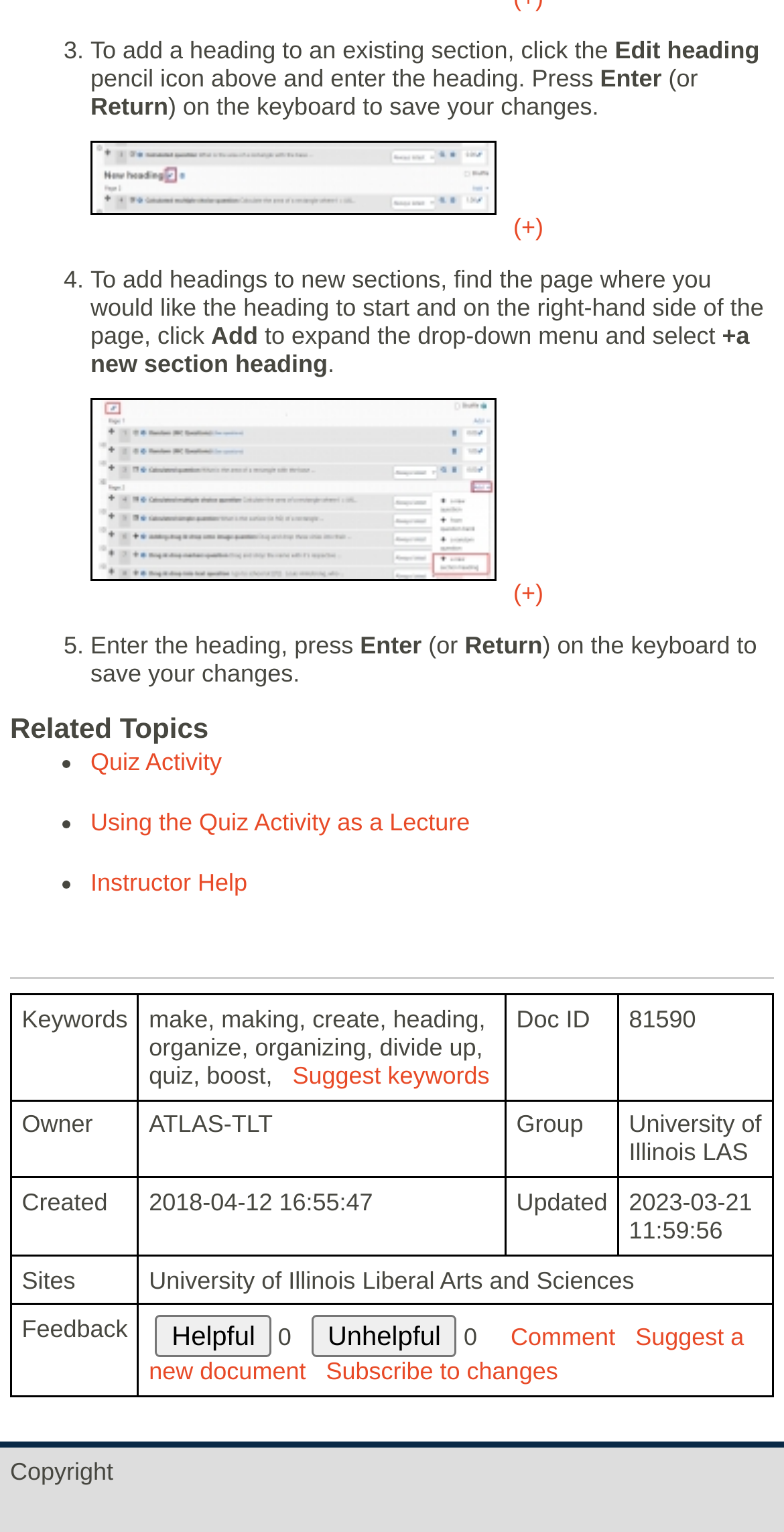Given the element description: "value="Helpful"", predict the bounding box coordinates of this UI element. The coordinates must be four float numbers between 0 and 1, given as [left, top, right, bottom].

[0.199, 0.858, 0.346, 0.886]